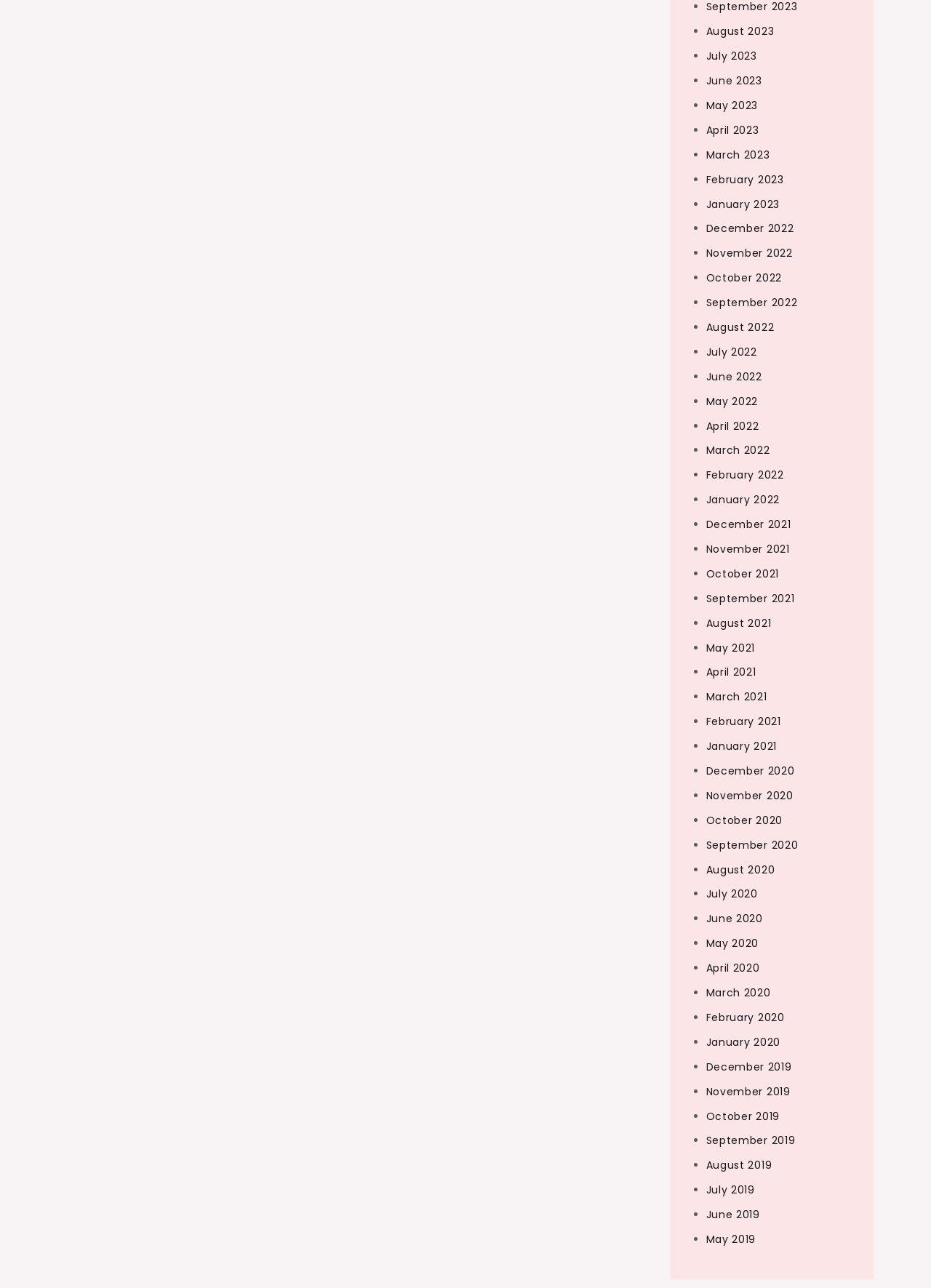Please give the bounding box coordinates of the area that should be clicked to fulfill the following instruction: "Open April 2021". The coordinates should be in the format of four float numbers from 0 to 1, i.e., [left, top, right, bottom].

[0.758, 0.516, 0.812, 0.528]